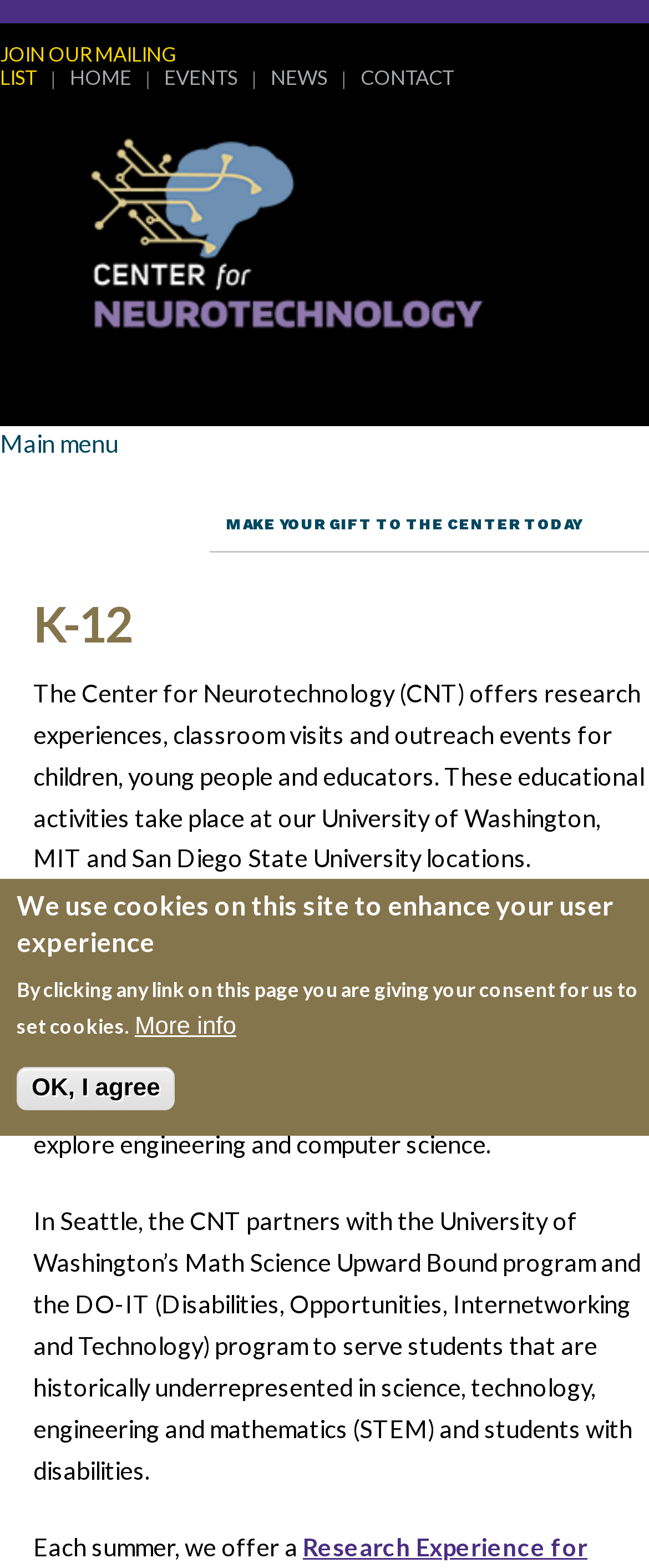Determine the bounding box coordinates of the region I should click to achieve the following instruction: "Go to the HOME page". Ensure the bounding box coordinates are four float numbers between 0 and 1, i.e., [left, top, right, bottom].

[0.107, 0.041, 0.202, 0.057]